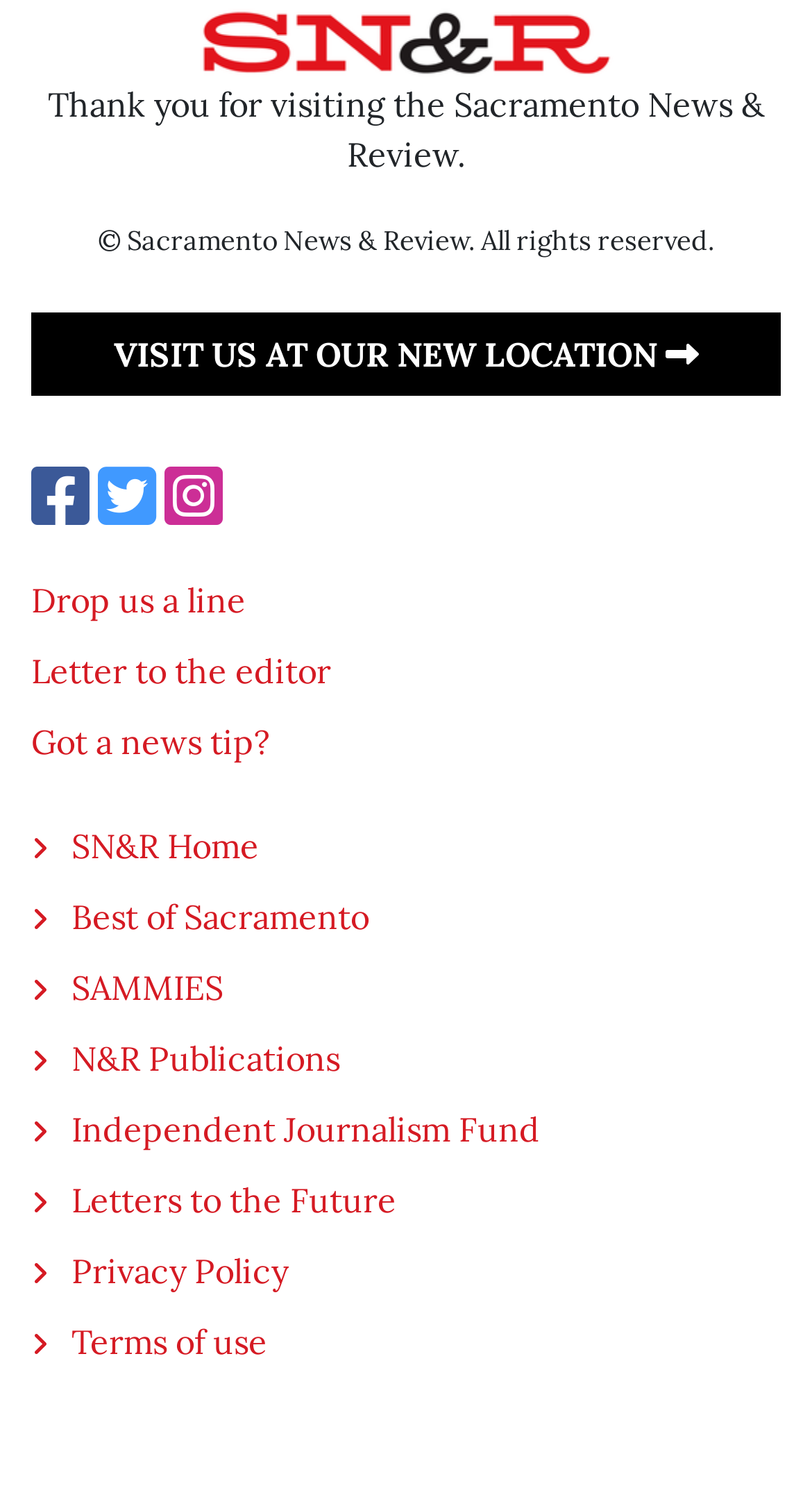Give a one-word or one-phrase response to the question:
What is the symbol above the 'VISIT US AT OUR NEW LOCATION' link?

An arrow